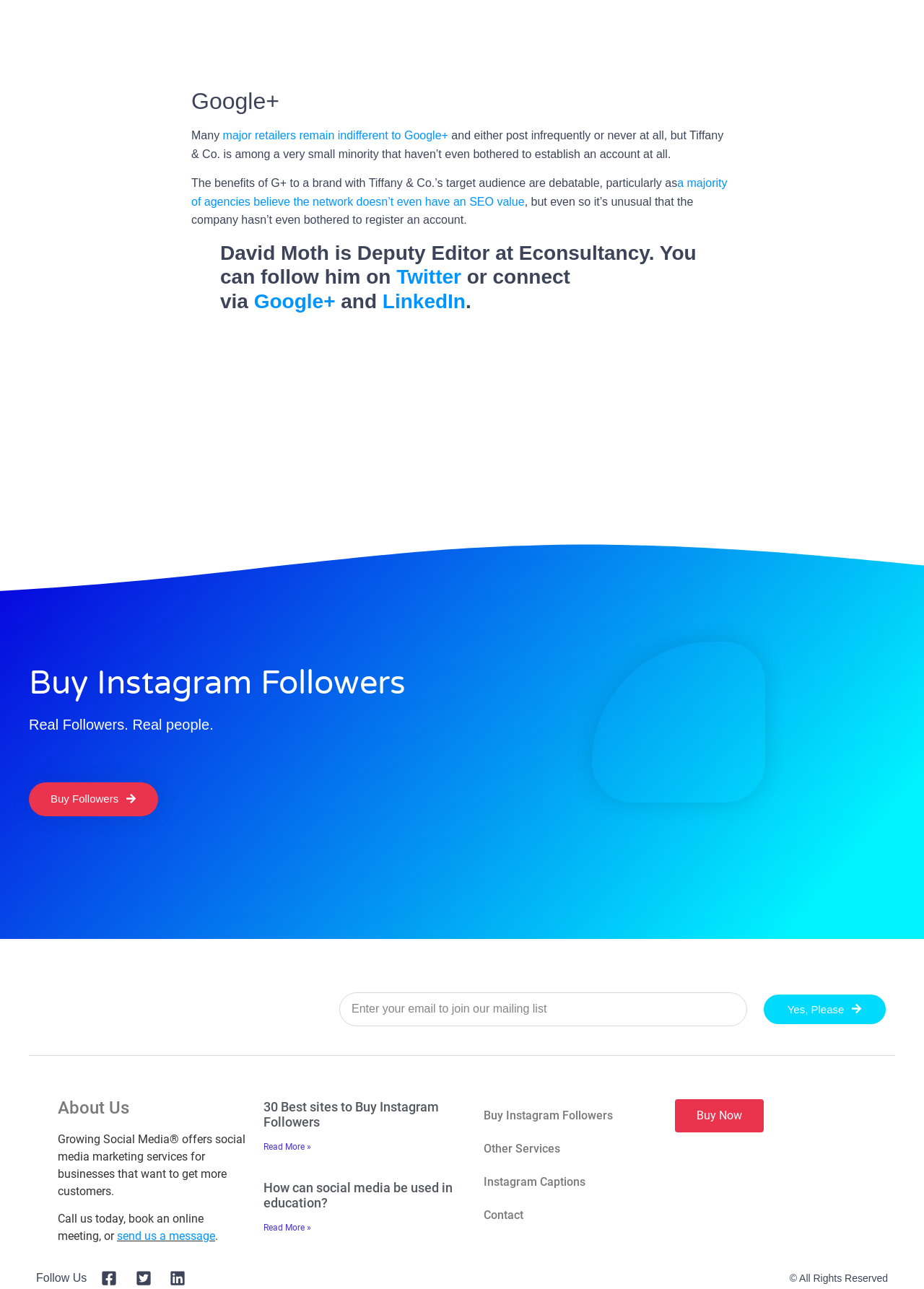What can be bought on the website?
Examine the screenshot and reply with a single word or phrase.

Instagram Followers